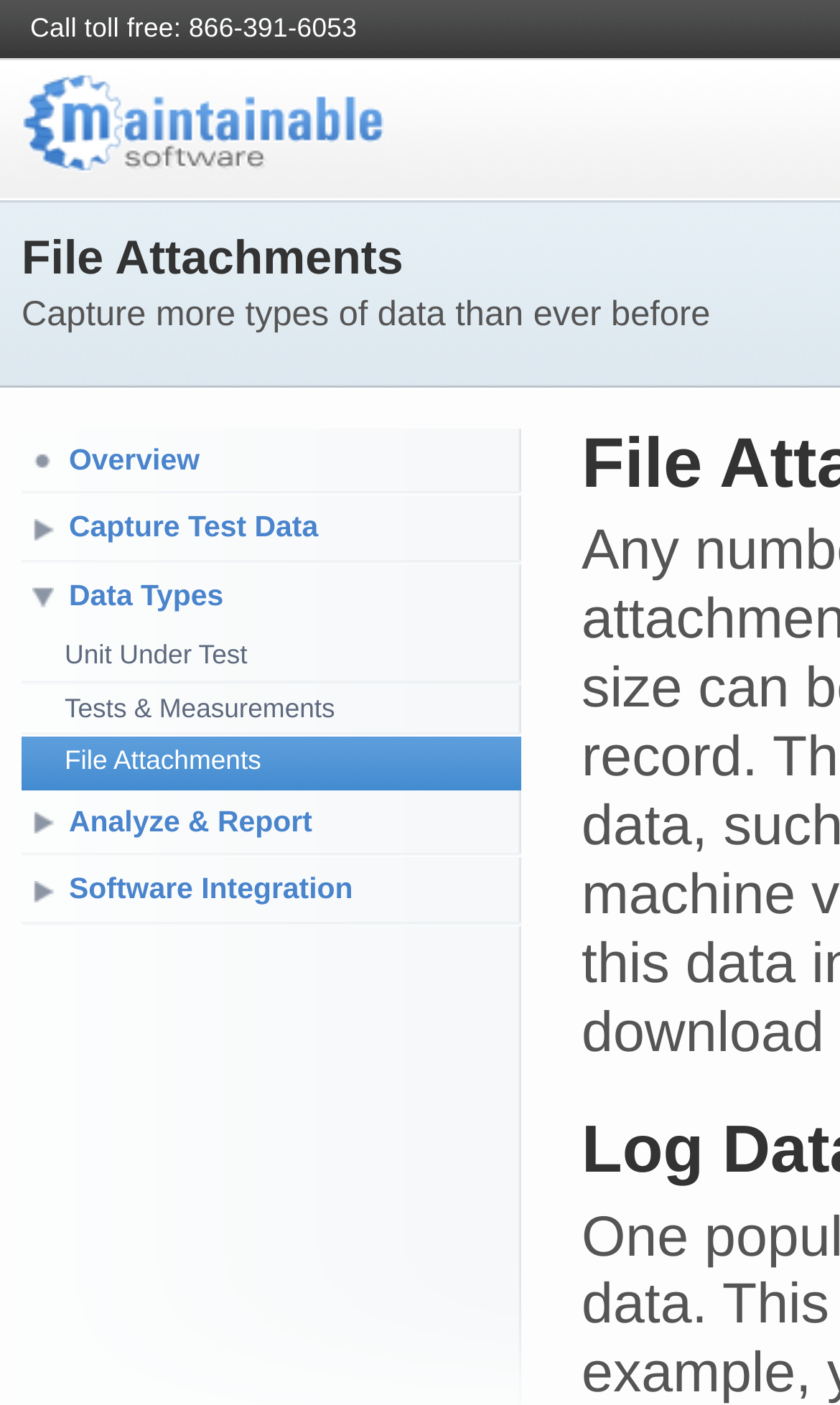Please determine the bounding box coordinates of the element to click on in order to accomplish the following task: "Click on 'Capture Test Data'". Ensure the coordinates are four float numbers ranging from 0 to 1, i.e., [left, top, right, bottom].

[0.026, 0.353, 0.621, 0.401]